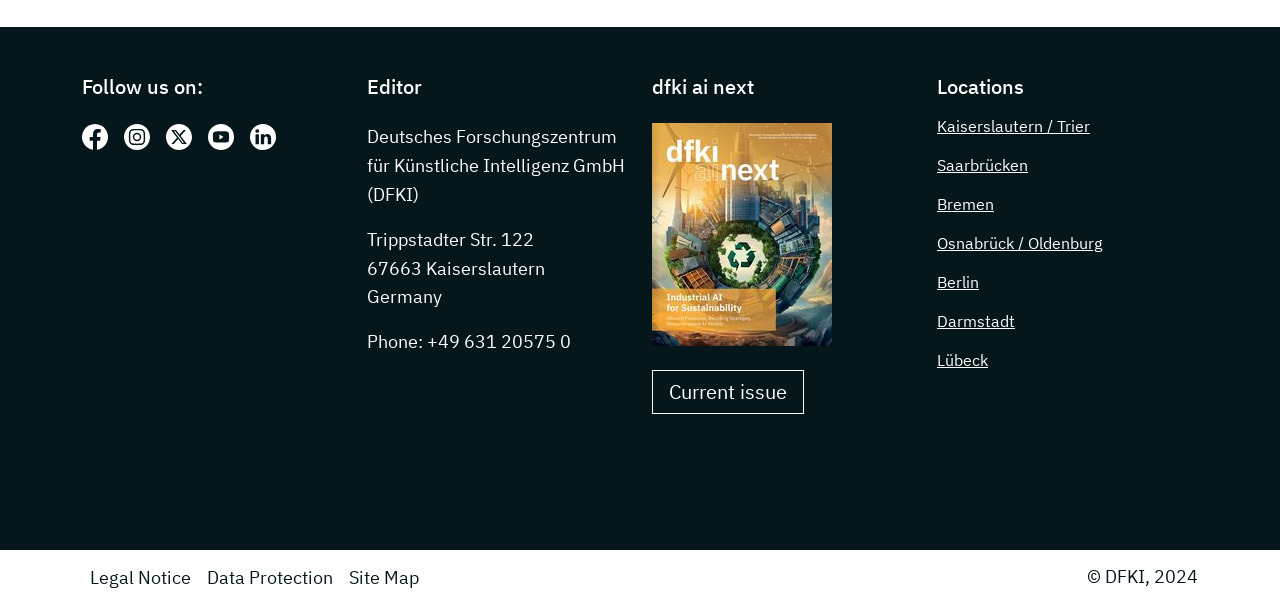Based on what you see in the screenshot, provide a thorough answer to this question: What social media platforms can you follow DFKI on?

The webpage has a section 'Follow us on:' with links to different social media platforms, including Facebook, Instagram, X, Youtube, and LinkedIn.